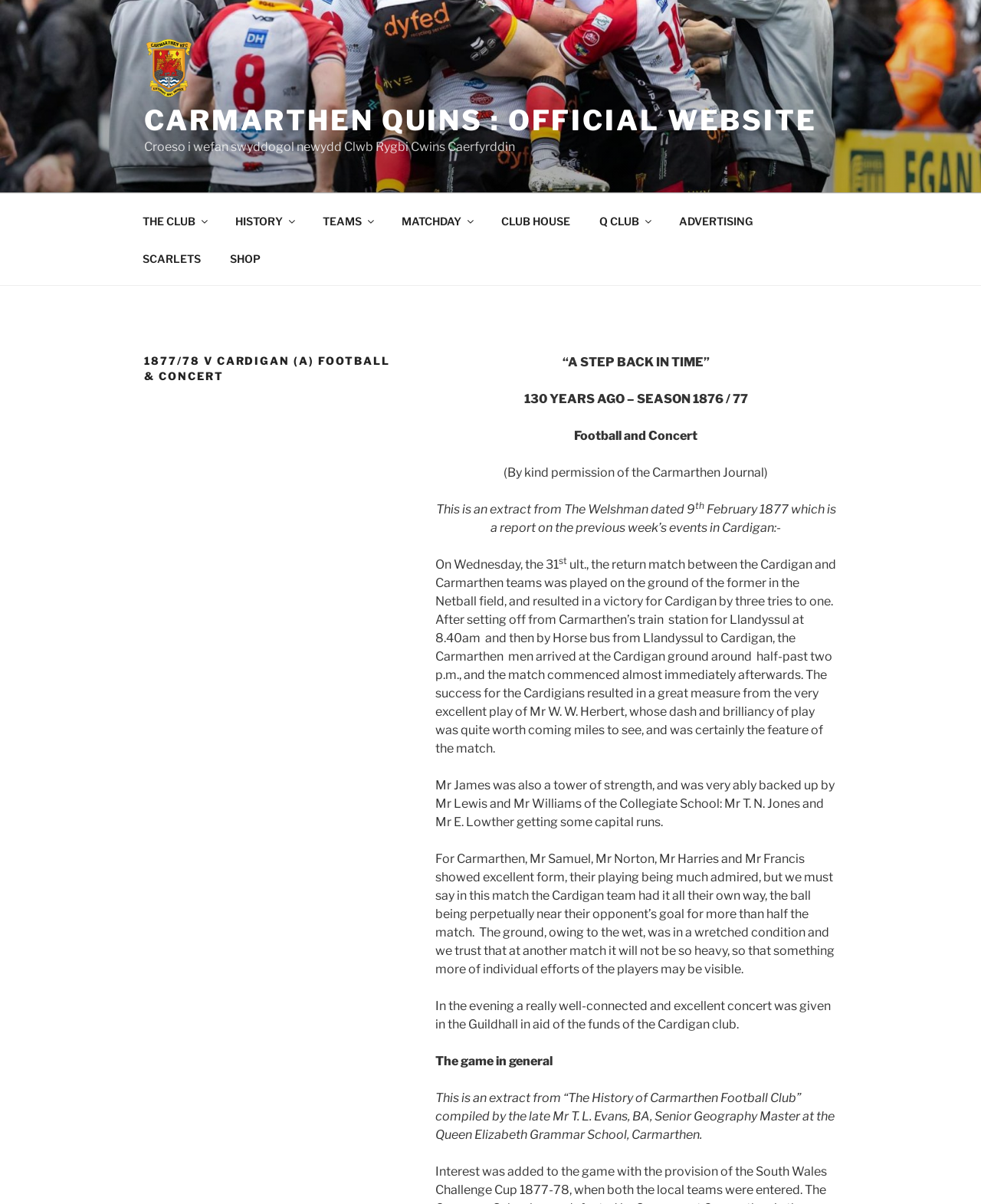What is the name of the football club?
Please answer the question as detailed as possible.

The name of the football club can be found in the link 'CARMARTHEN QUINS : Official Website' at the top of the webpage, which suggests that the webpage is the official website of the Carmarthen Quins football club.